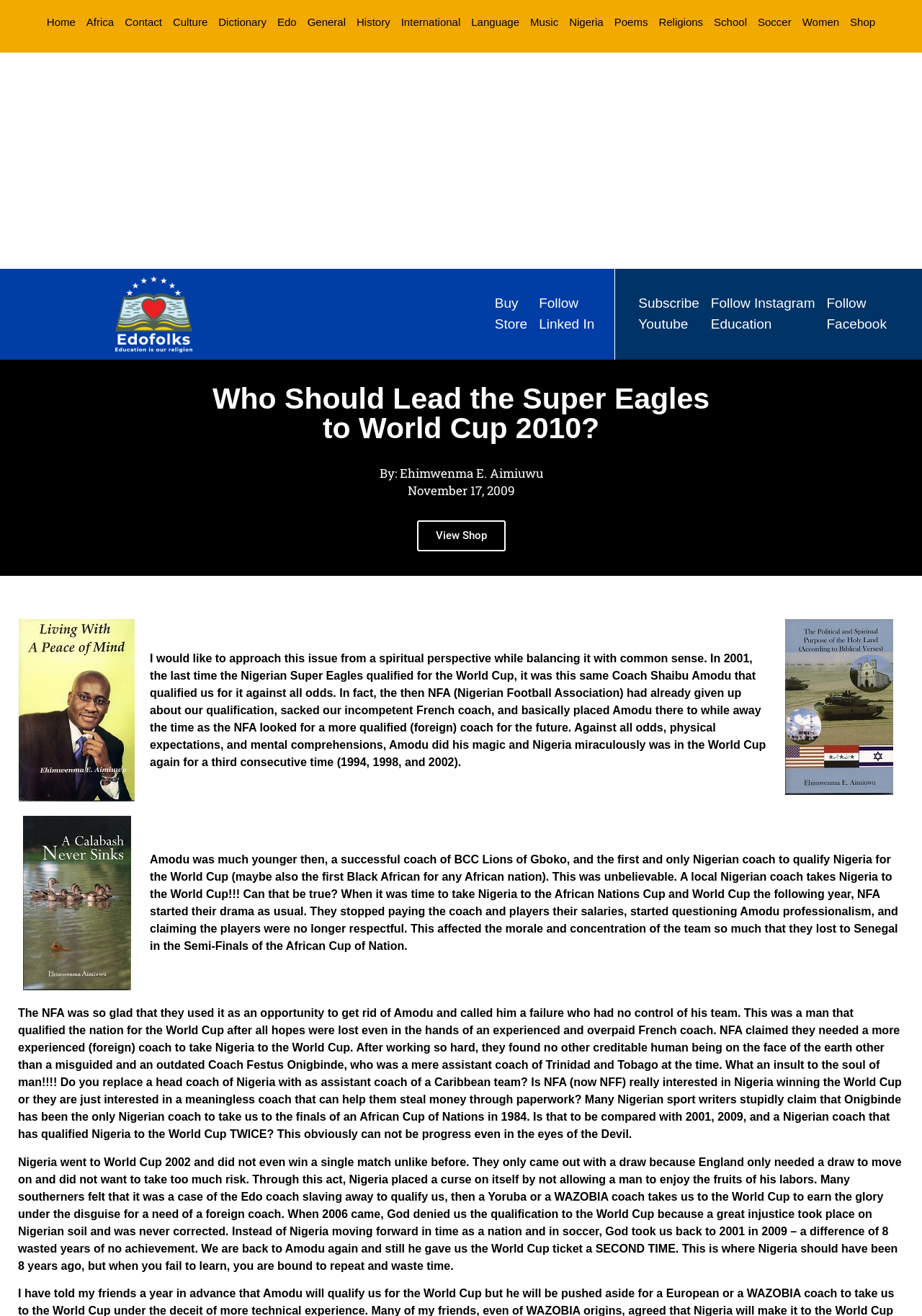Can you identify the bounding box coordinates of the clickable region needed to carry out this instruction: 'Click on Home'? The coordinates should be four float numbers within the range of 0 to 1, stated as [left, top, right, bottom].

[0.051, 0.011, 0.082, 0.023]